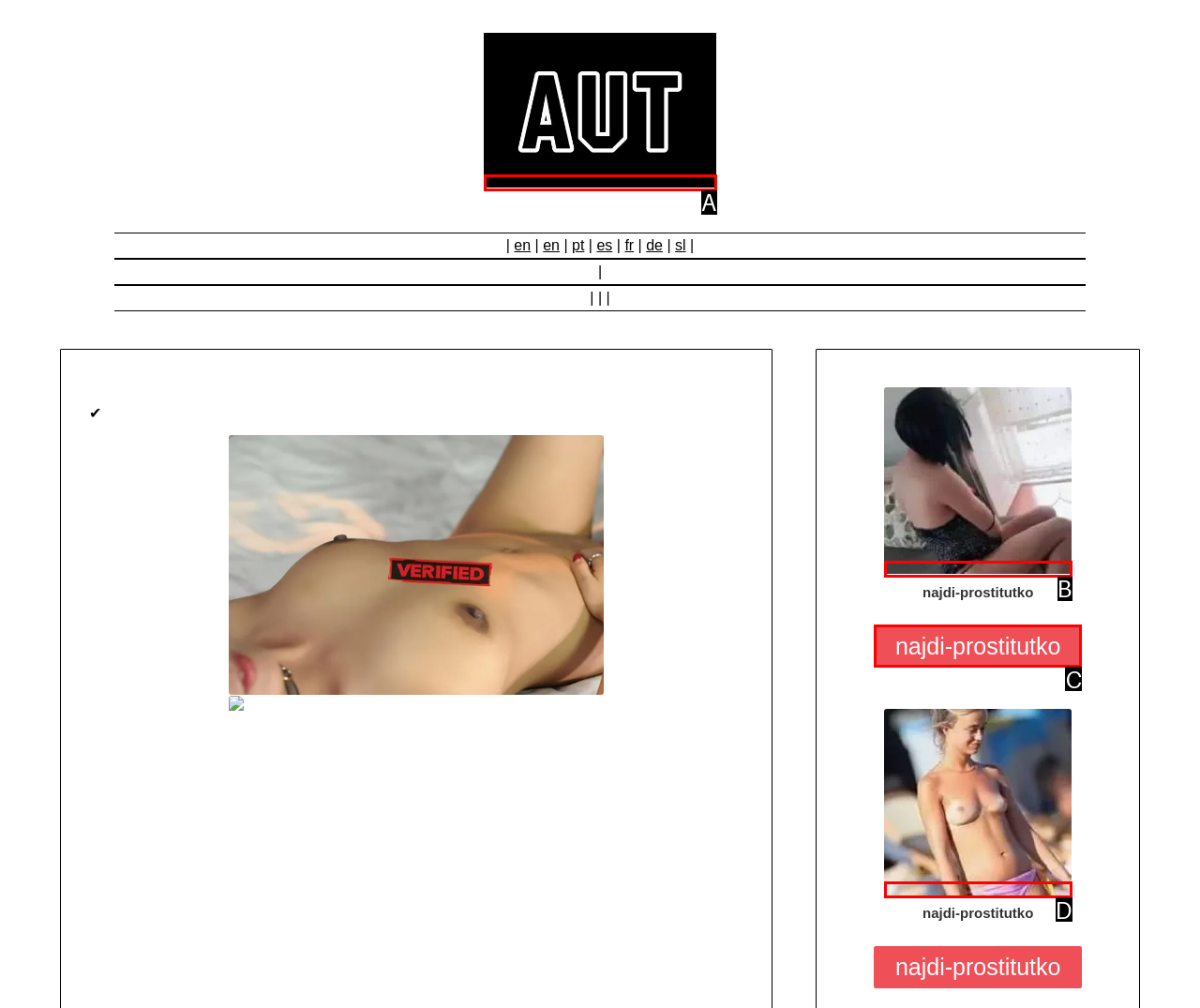Tell me which one HTML element best matches the description: alt="najdi-prostitutko" title="Meet" Answer with the option's letter from the given choices directly.

D